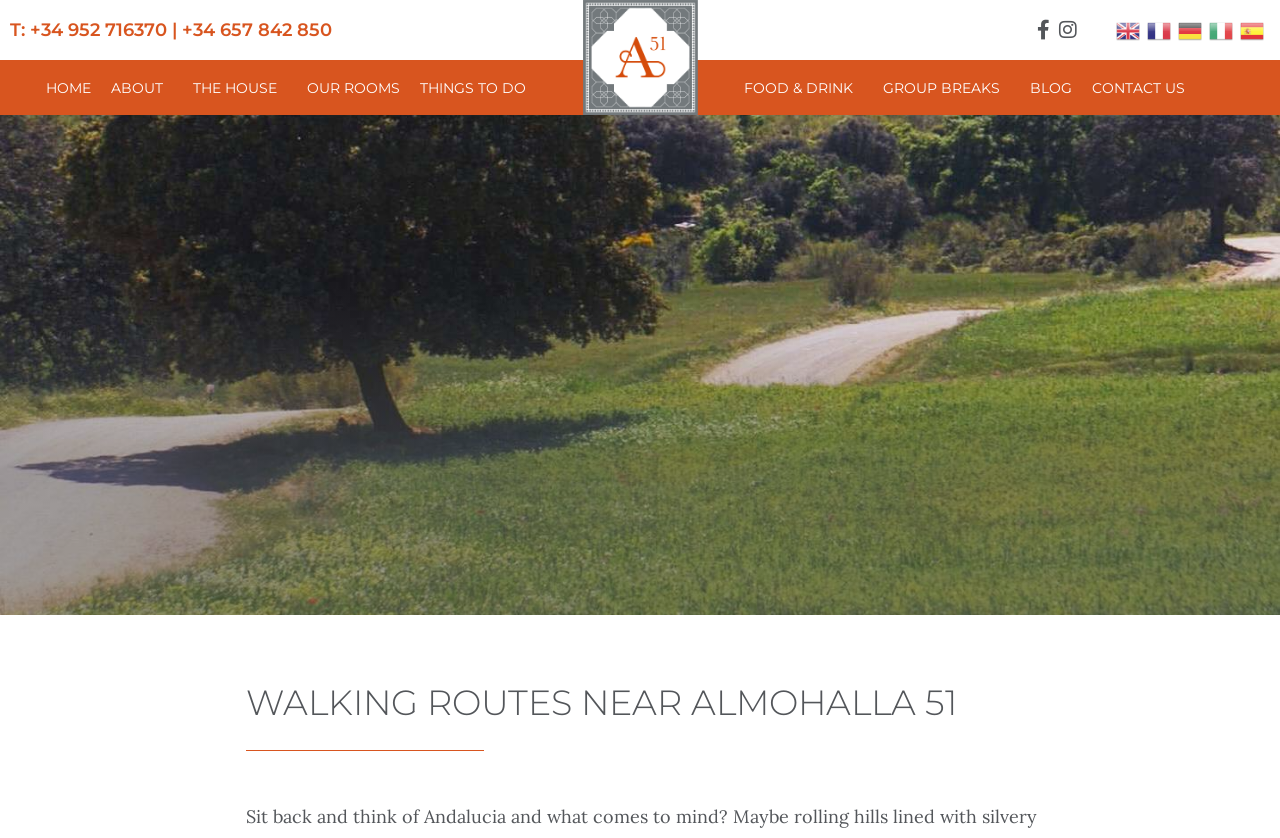Bounding box coordinates are specified in the format (top-left x, top-left y, bottom-right x, bottom-right y). All values are floating point numbers bounded between 0 and 1. Please provide the bounding box coordinate of the region this sentence describes: Our rooms

[0.232, 0.078, 0.32, 0.132]